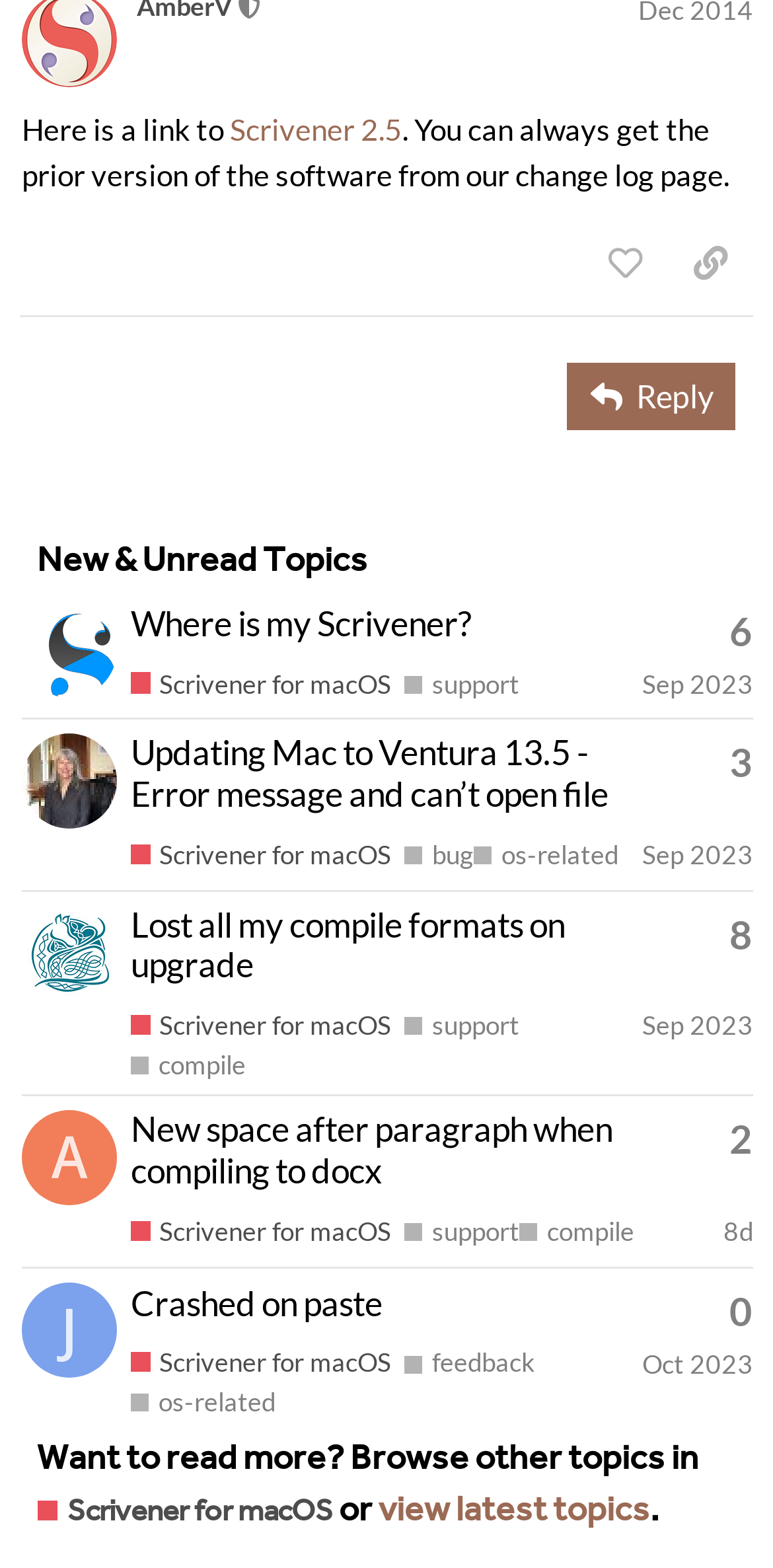Determine the bounding box coordinates of the clickable area required to perform the following instruction: "Click the 'copy a link to this post to clipboard' button". The coordinates should be represented as four float numbers between 0 and 1: [left, top, right, bottom].

[0.864, 0.144, 0.974, 0.191]